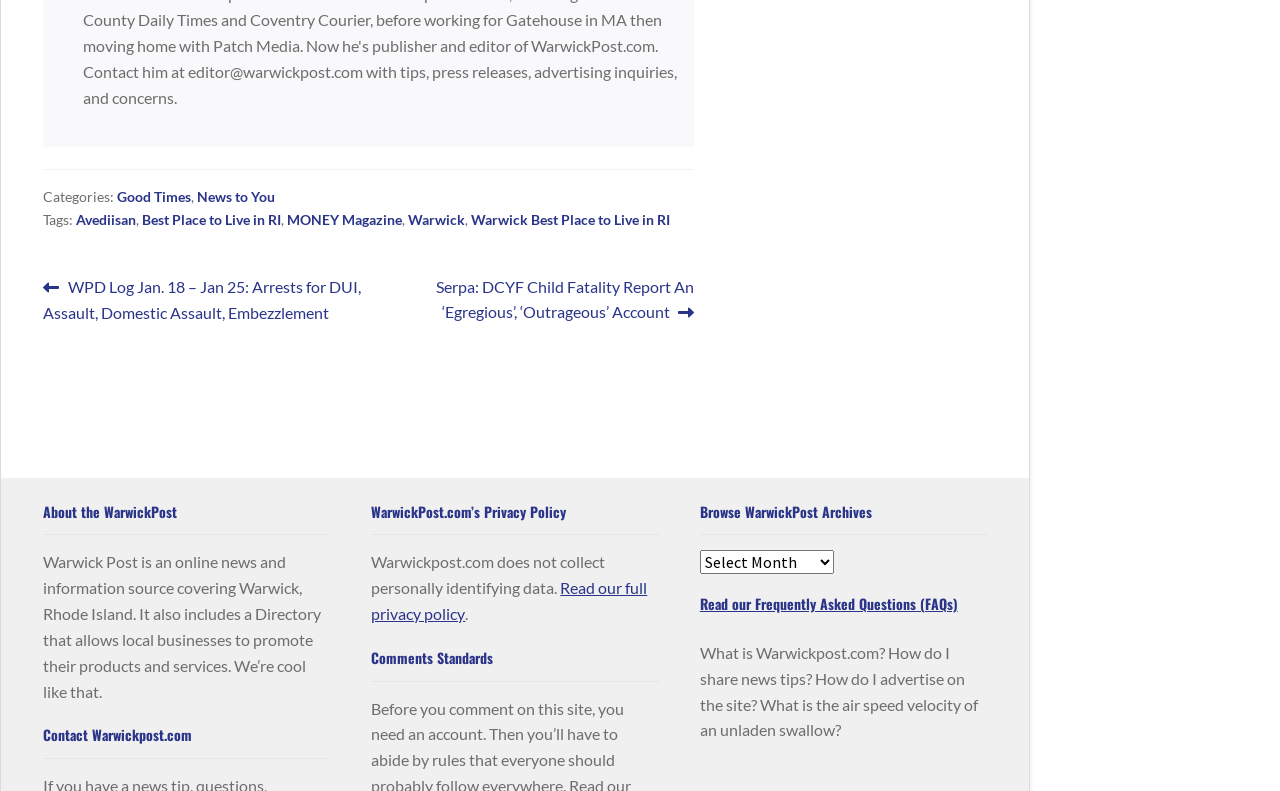Determine the bounding box coordinates of the clickable region to carry out the instruction: "Contact the editor".

[0.147, 0.078, 0.283, 0.102]